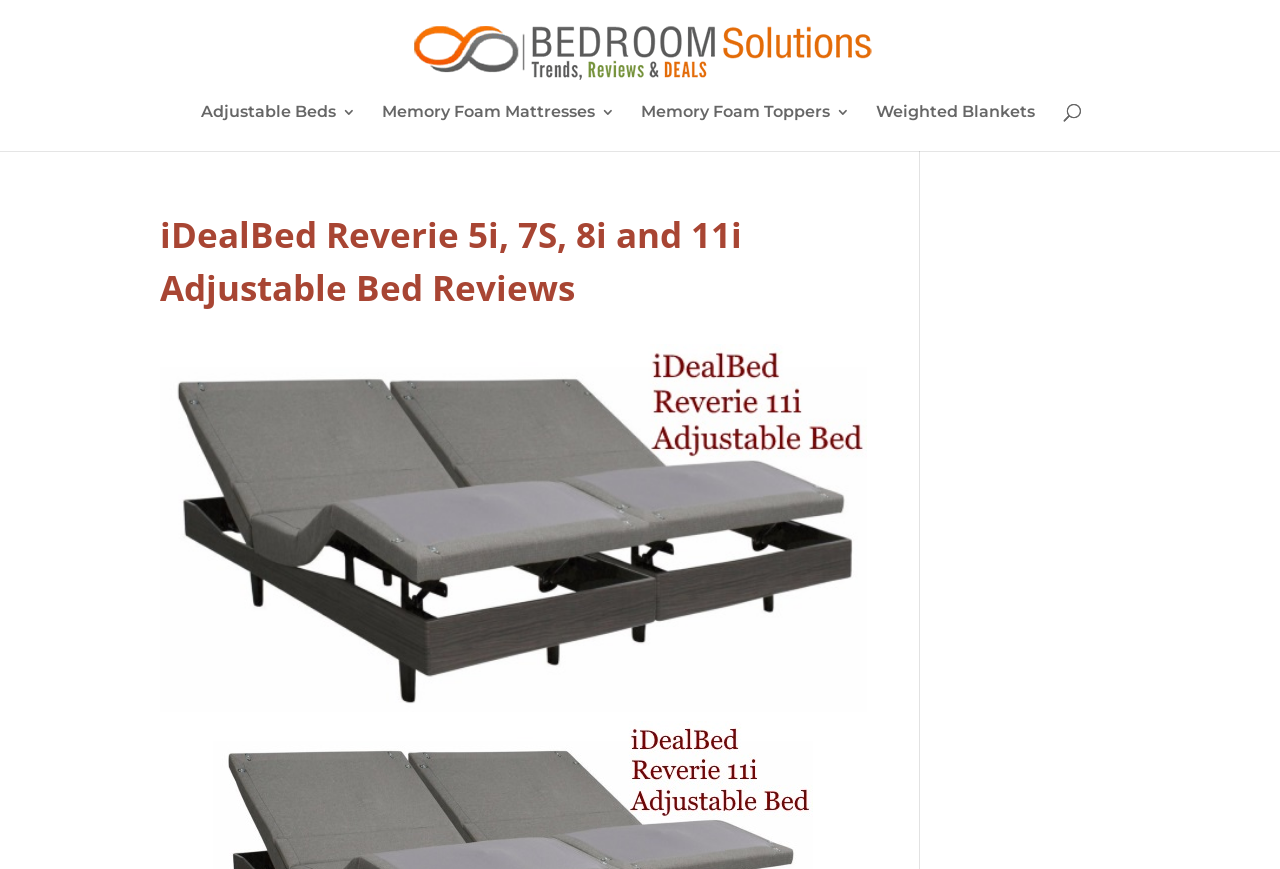Reply to the question with a brief word or phrase: How many links are present in the top navigation bar?

4